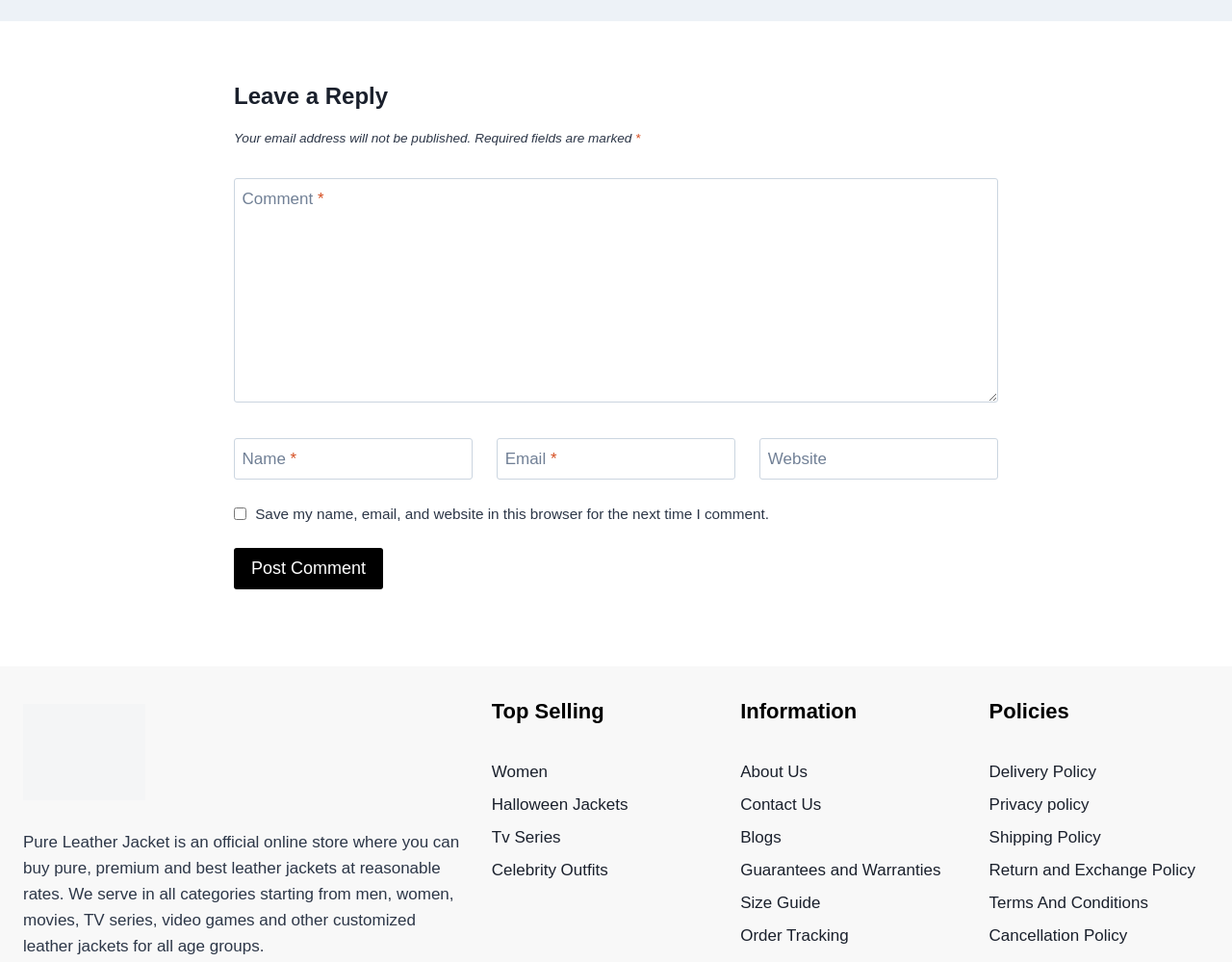Is there an option to save comment information for future use?
Please give a detailed and elaborate answer to the question based on the image.

The webpage has a checkbox labeled 'Save my name, email, and website in this browser for the next time I comment.', which implies that users have the option to save their comment information for future use.